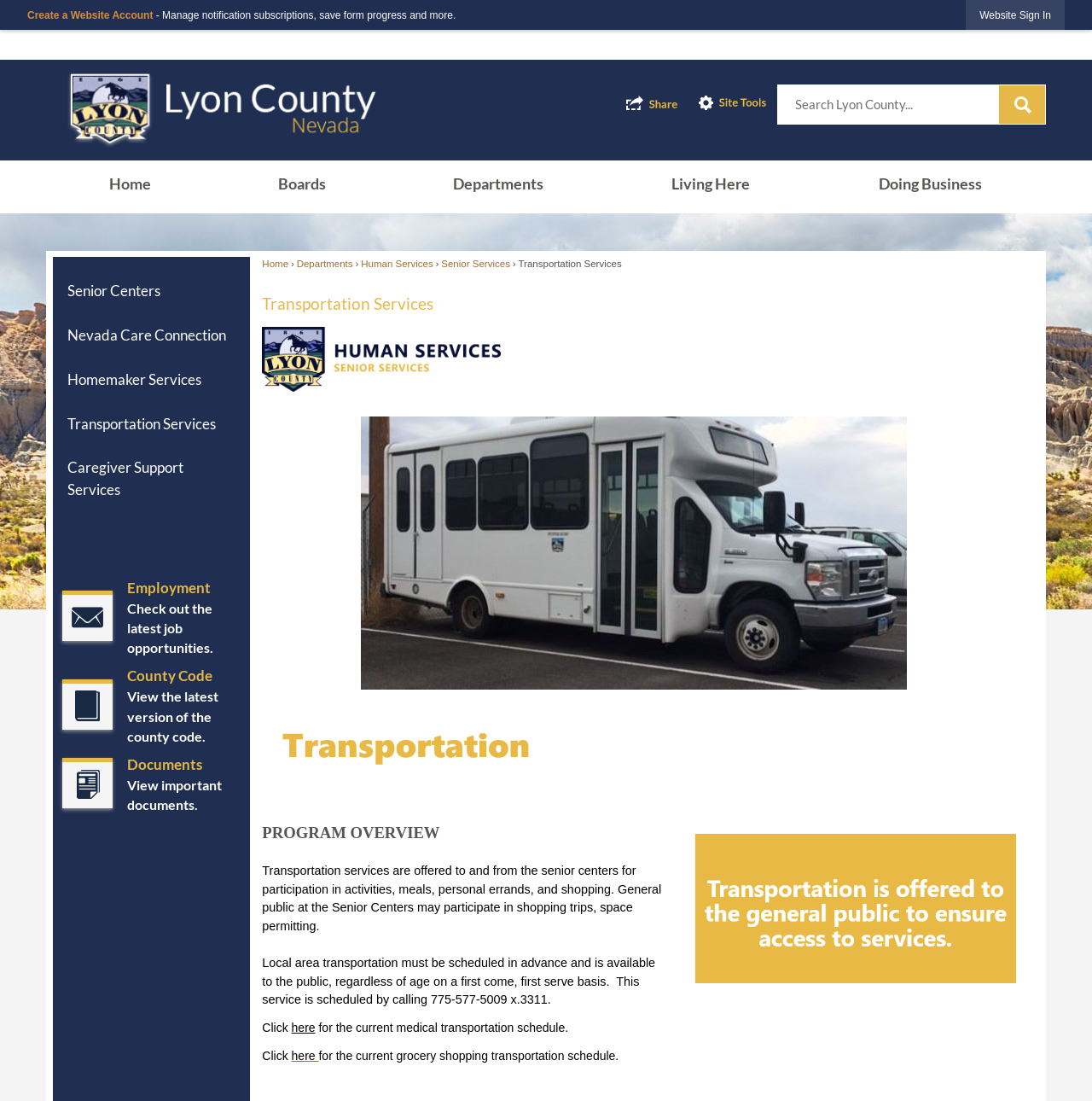Please mark the bounding box coordinates of the area that should be clicked to carry out the instruction: "Search".

[0.915, 0.077, 0.957, 0.112]